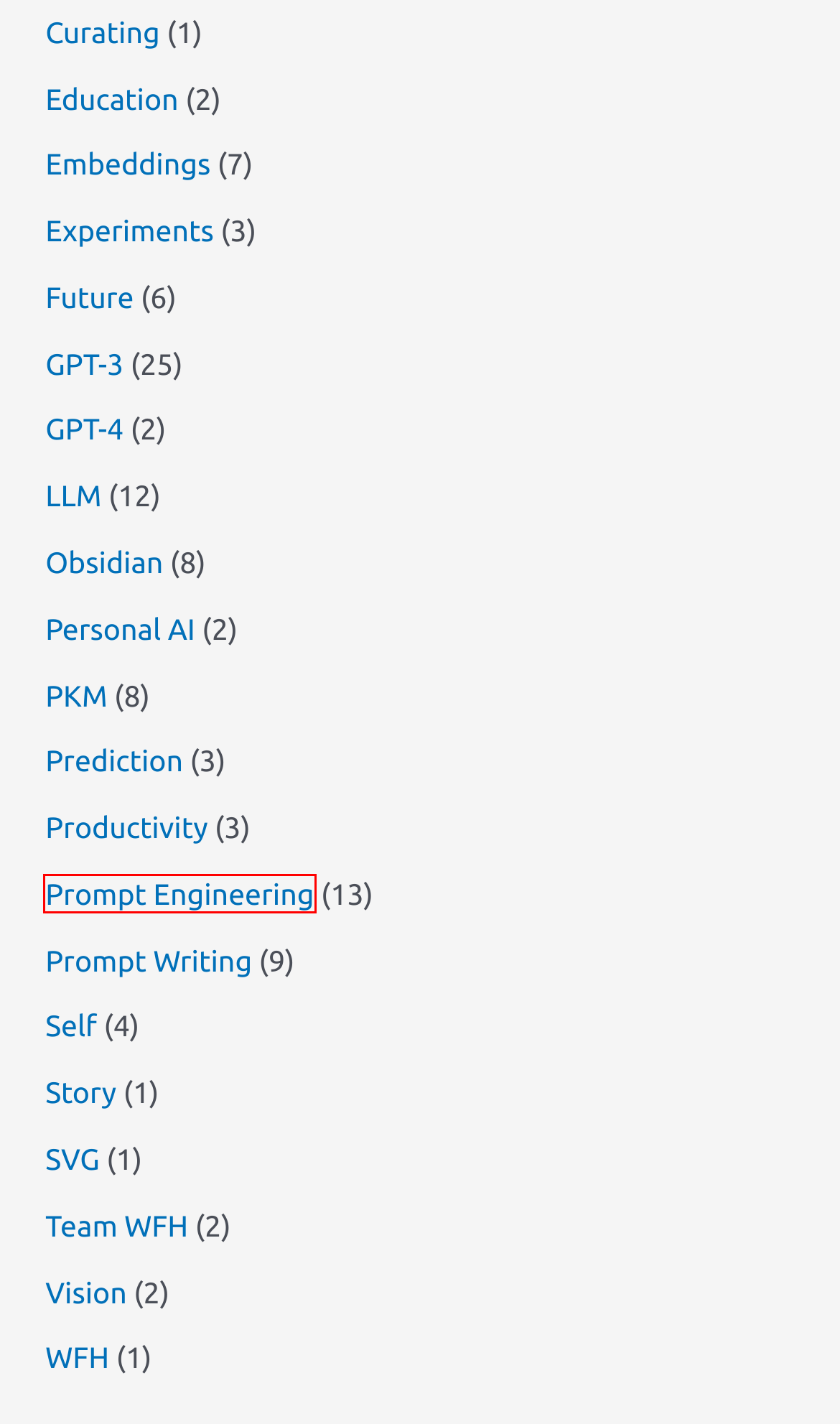Given a screenshot of a webpage with a red bounding box highlighting a UI element, determine which webpage description best matches the new webpage that appears after clicking the highlighted element. Here are the candidates:
A. Vision - WFH Brian
B. Personal AI - WFH Brian
C. Future - WFH Brian
D. PKM - WFH Brian
E. Education - WFH Brian
F. GPT-4 - WFH Brian
G. Prompt Engineering - WFH Brian
H. WFH - WFH Brian

G